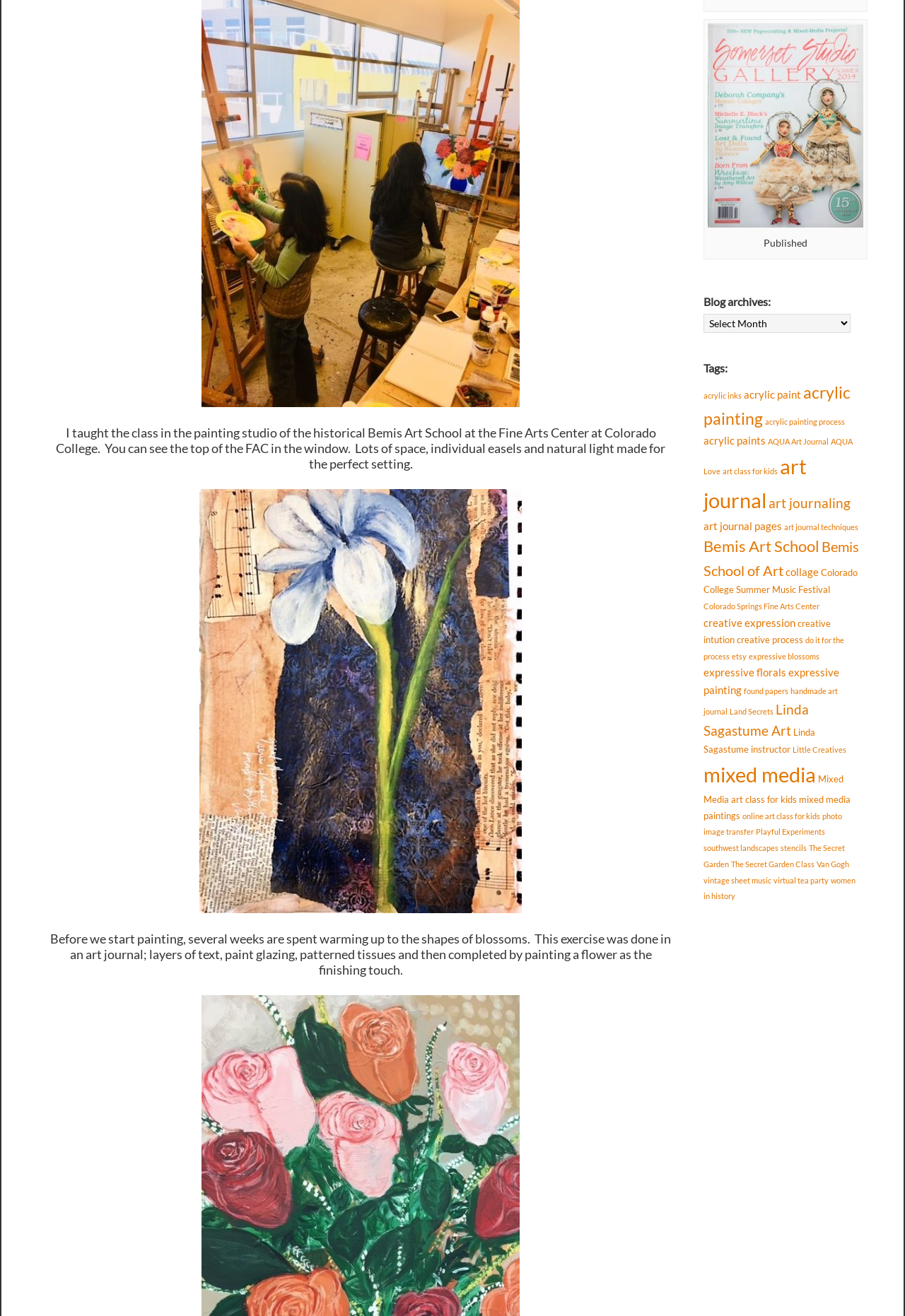Please specify the bounding box coordinates for the clickable region that will help you carry out the instruction: "Select blog archives".

[0.777, 0.238, 0.939, 0.253]